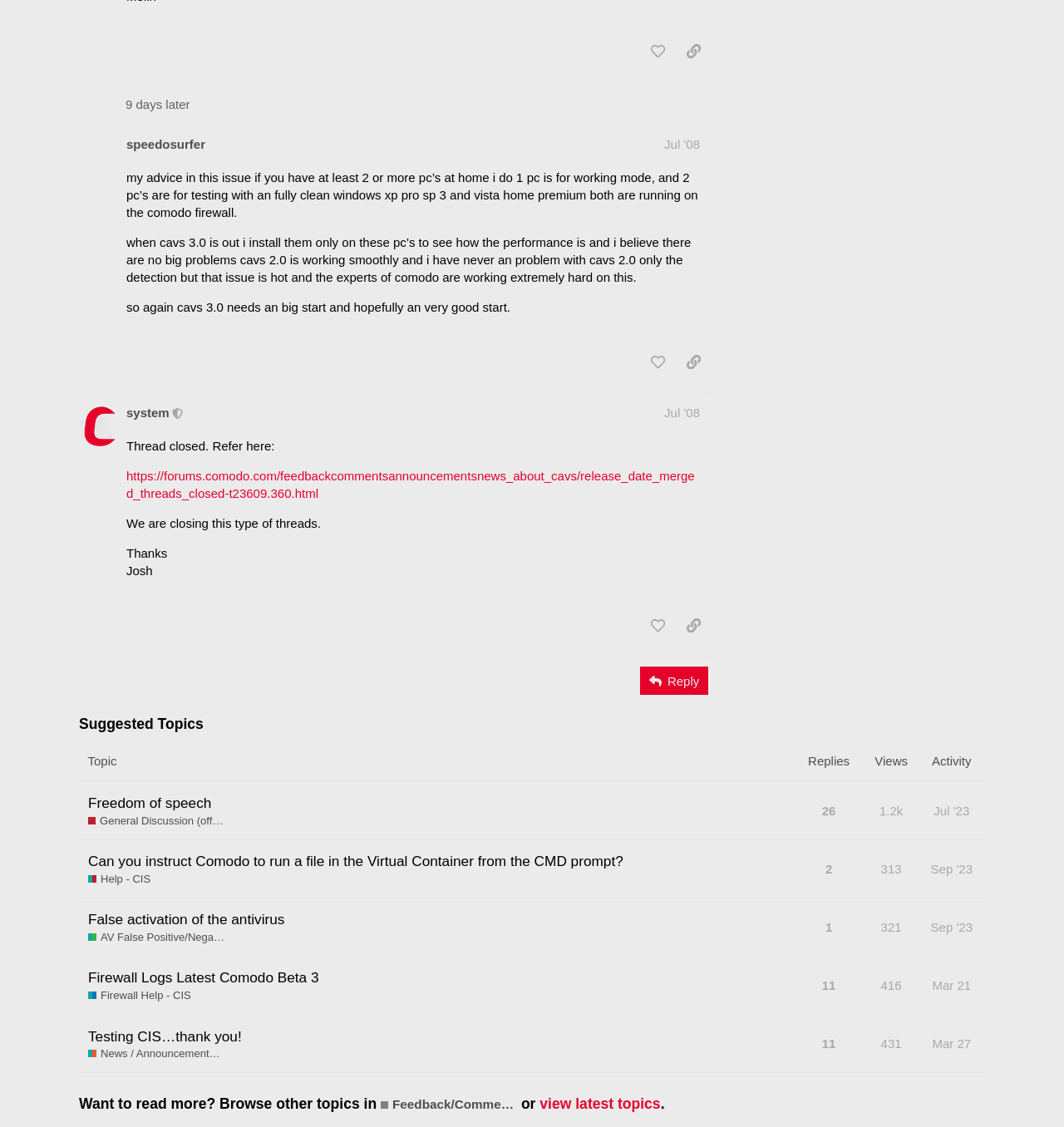Please provide a brief answer to the question using only one word or phrase: 
What is the topic of the closed thread?

release date merged threads closed